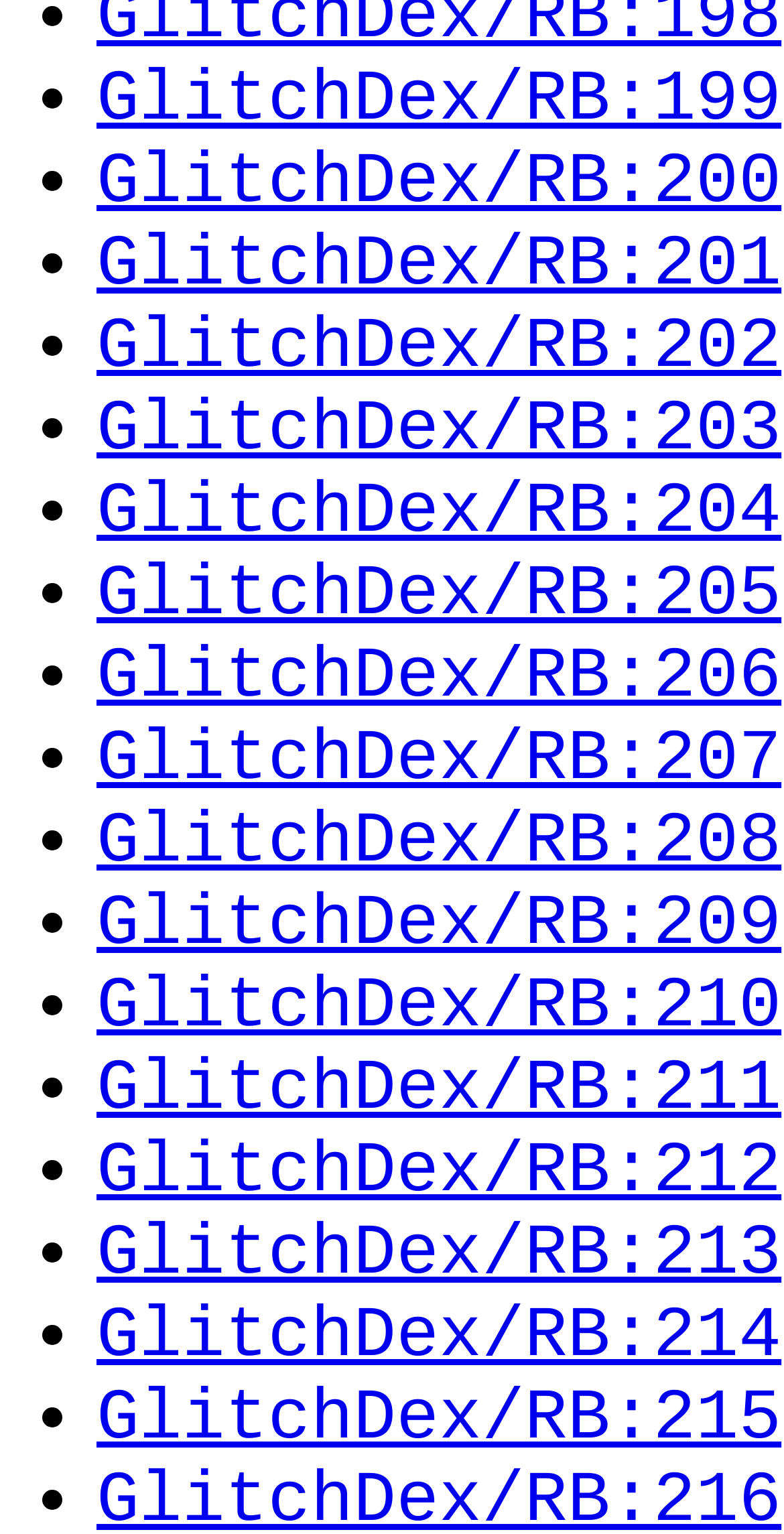Respond concisely with one word or phrase to the following query:
How are the links vertically arranged?

In order of increasing y-coordinate